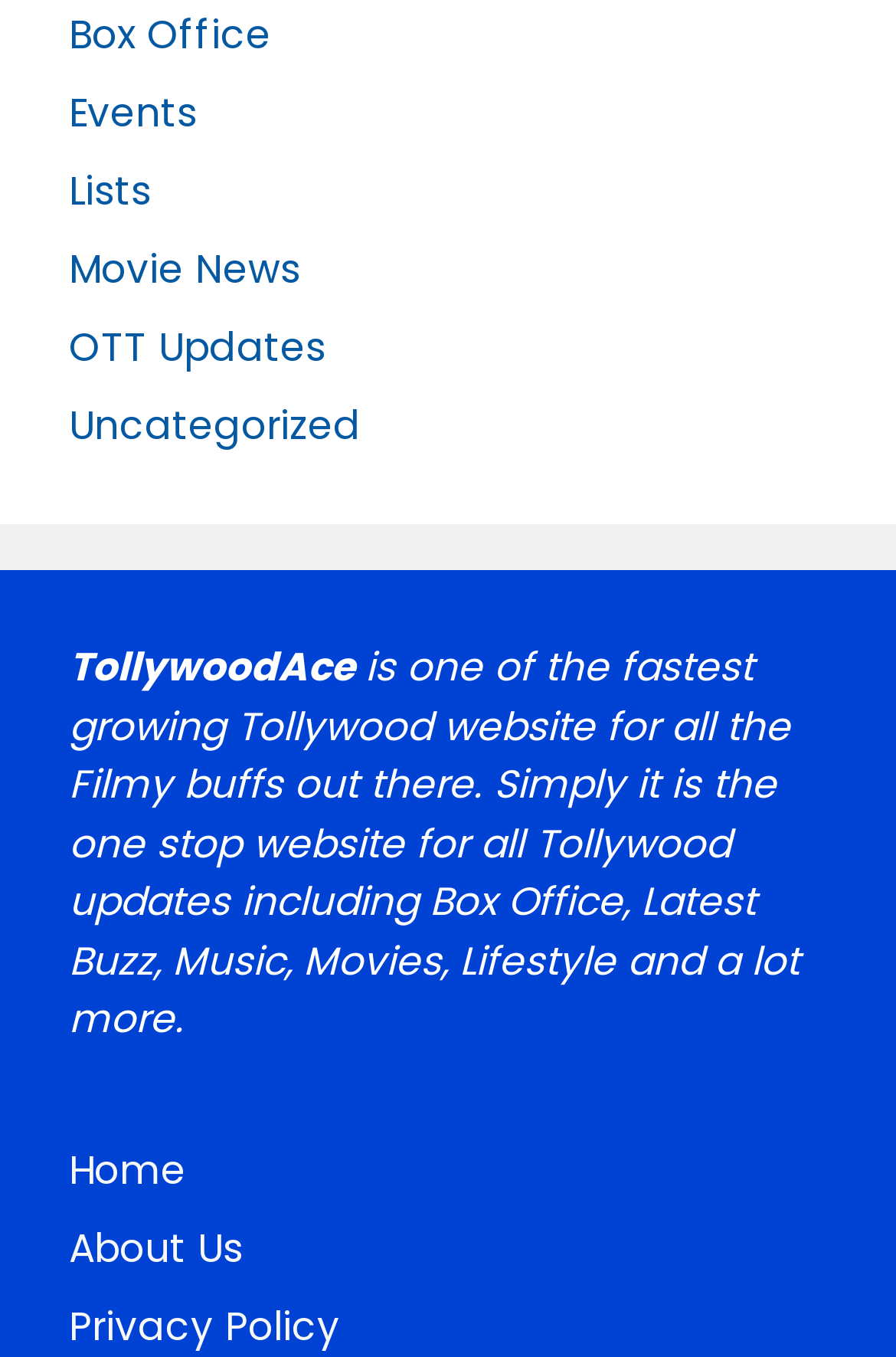Please find the bounding box for the UI component described as follows: "Events".

[0.077, 0.062, 0.221, 0.103]